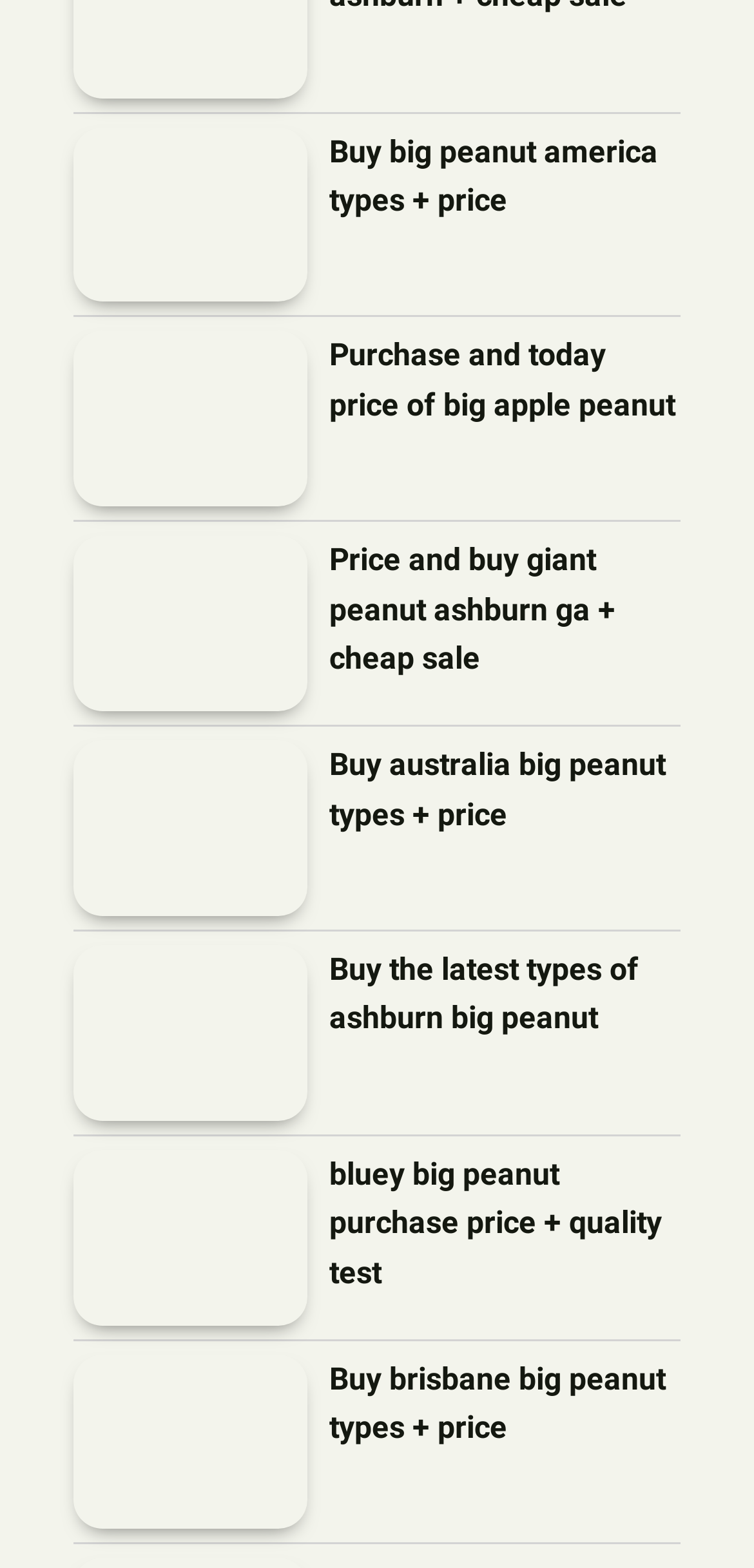Specify the bounding box coordinates of the element's area that should be clicked to execute the given instruction: "view May 2024". The coordinates should be four float numbers between 0 and 1, i.e., [left, top, right, bottom].

None